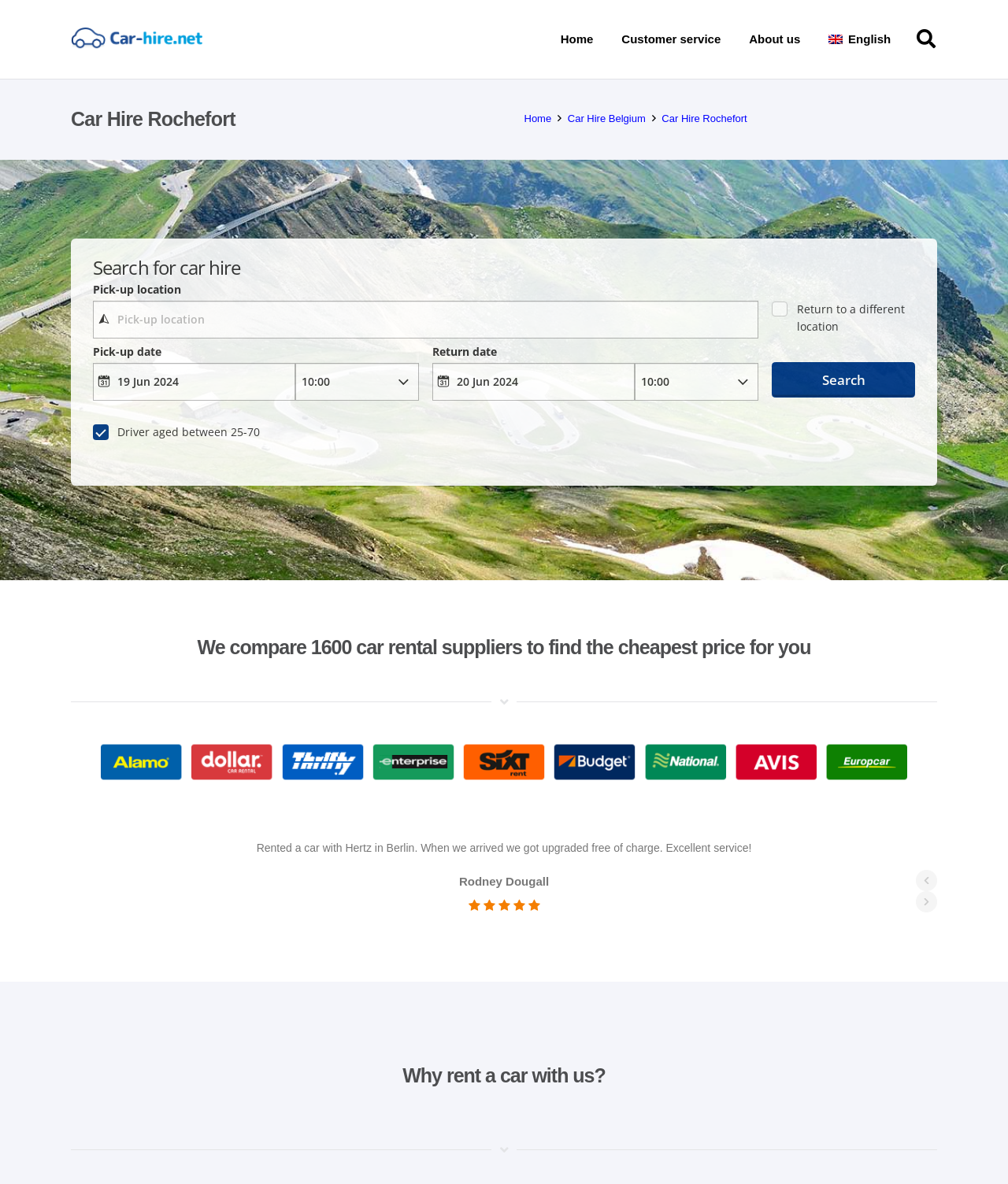Locate the bounding box coordinates of the area you need to click to fulfill this instruction: 'Click the 'Car Hire Rochefort' link'. The coordinates must be in the form of four float numbers ranging from 0 to 1: [left, top, right, bottom].

[0.657, 0.095, 0.741, 0.105]